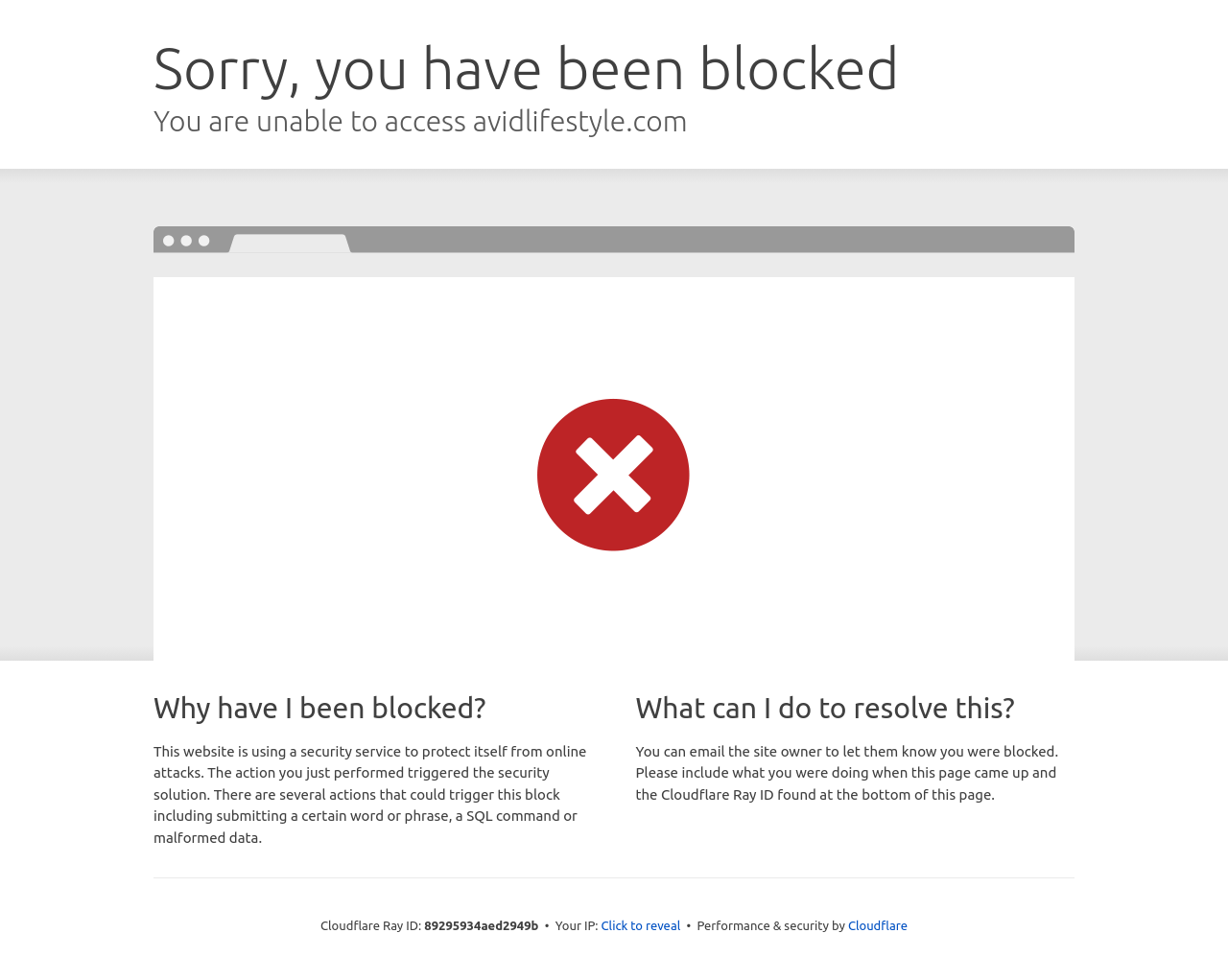Give a concise answer using only one word or phrase for this question:
What can be done to resolve this block?

Email site owner